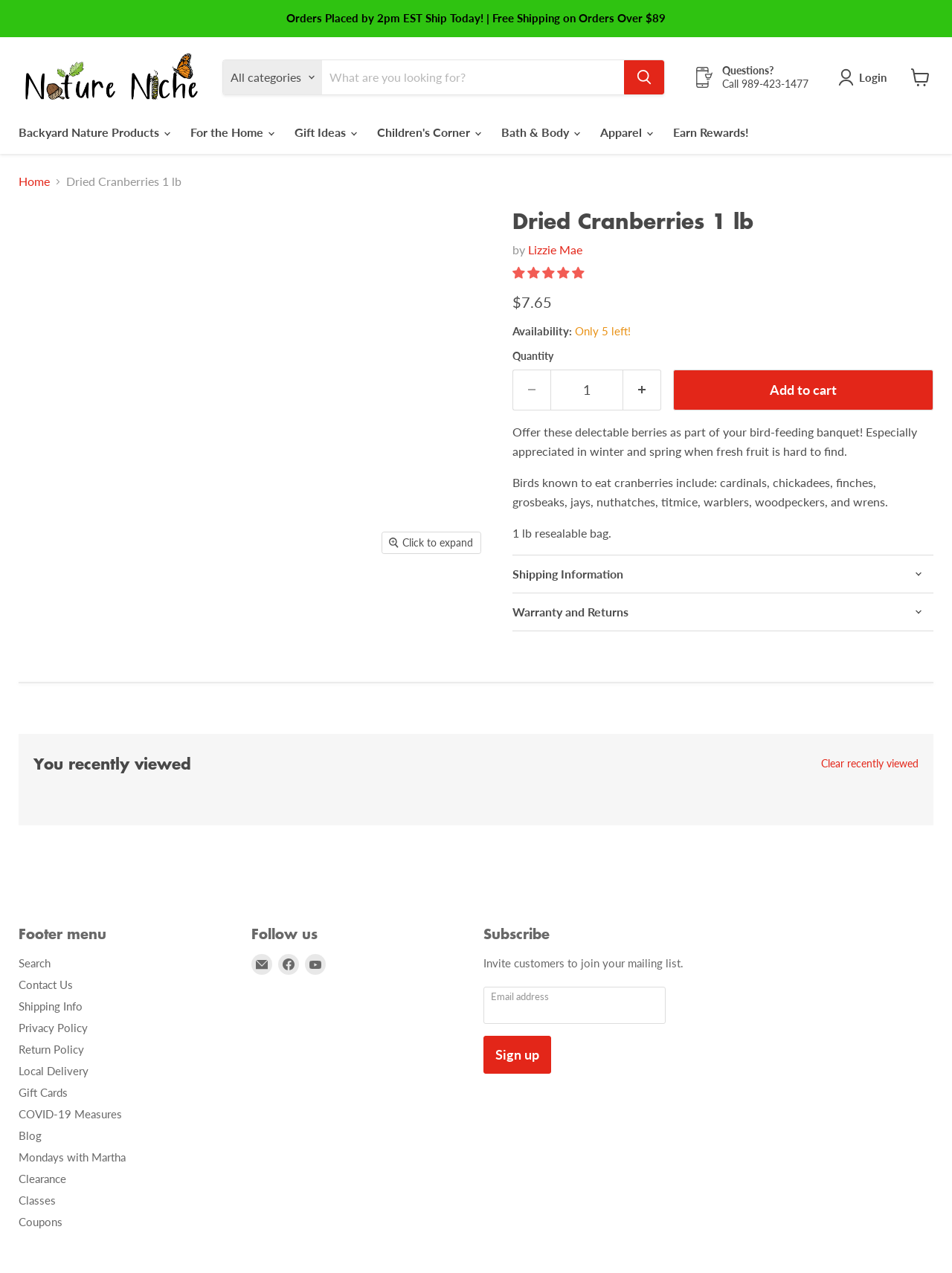Refer to the image and answer the question with as much detail as possible: What is the weight of the Dried Cranberries?

The weight of the Dried Cranberries can be found in the product description section, where it is stated as '1 lb resealable bag'.